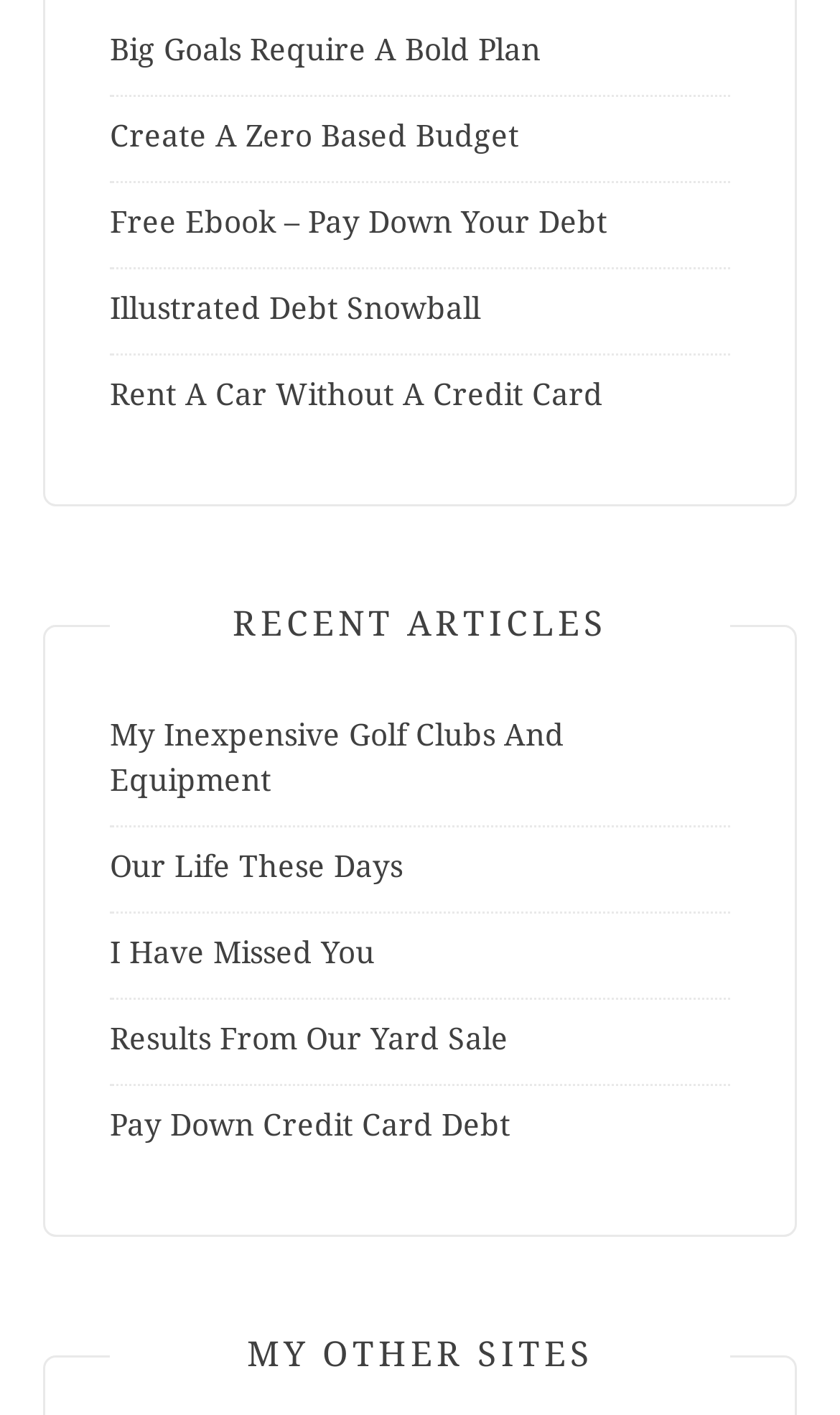Provide your answer in a single word or phrase: 
Is there a free resource available on the webpage?

Yes